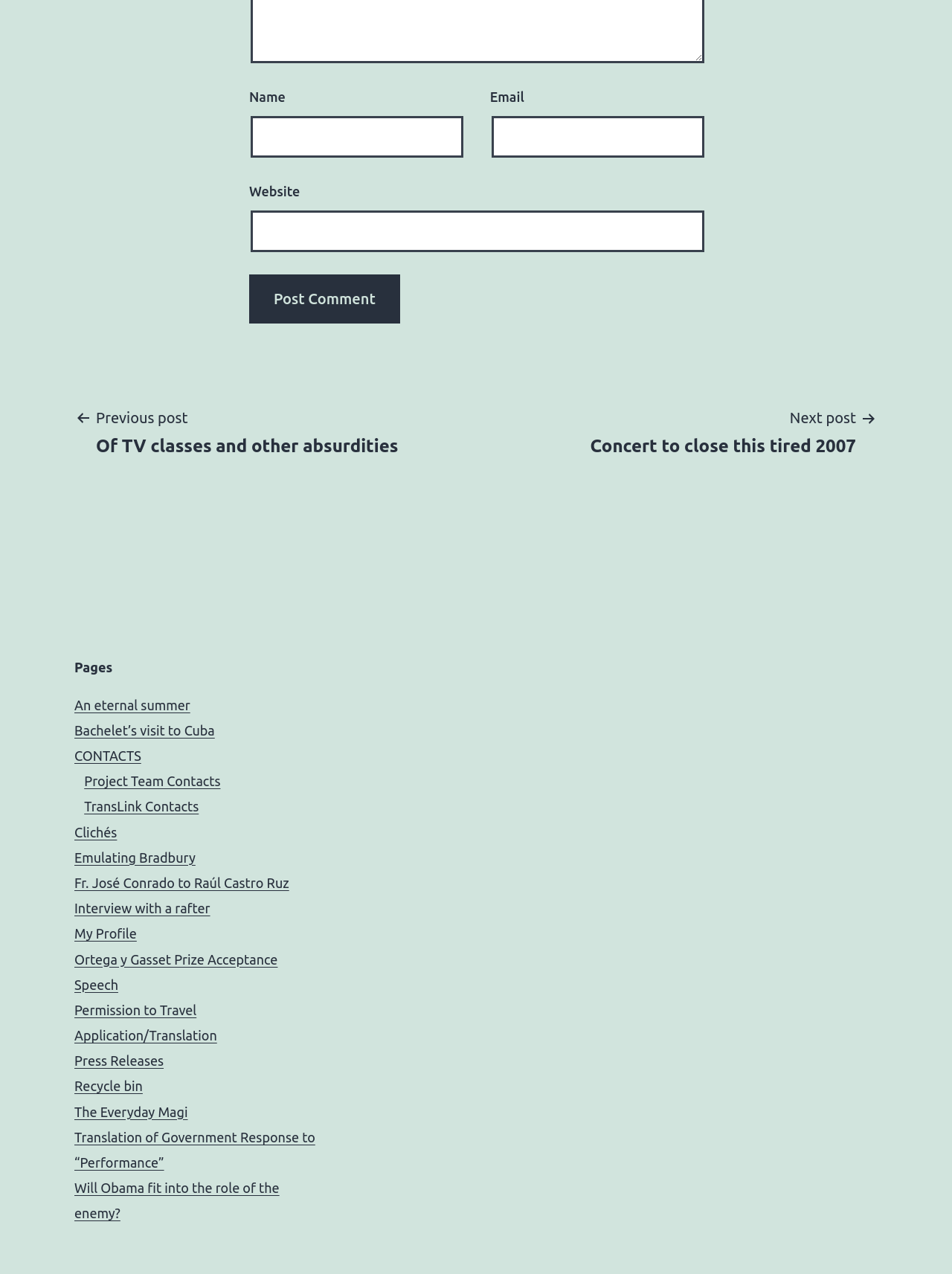Can you show the bounding box coordinates of the region to click on to complete the task described in the instruction: "Enter your name"?

[0.263, 0.091, 0.487, 0.124]